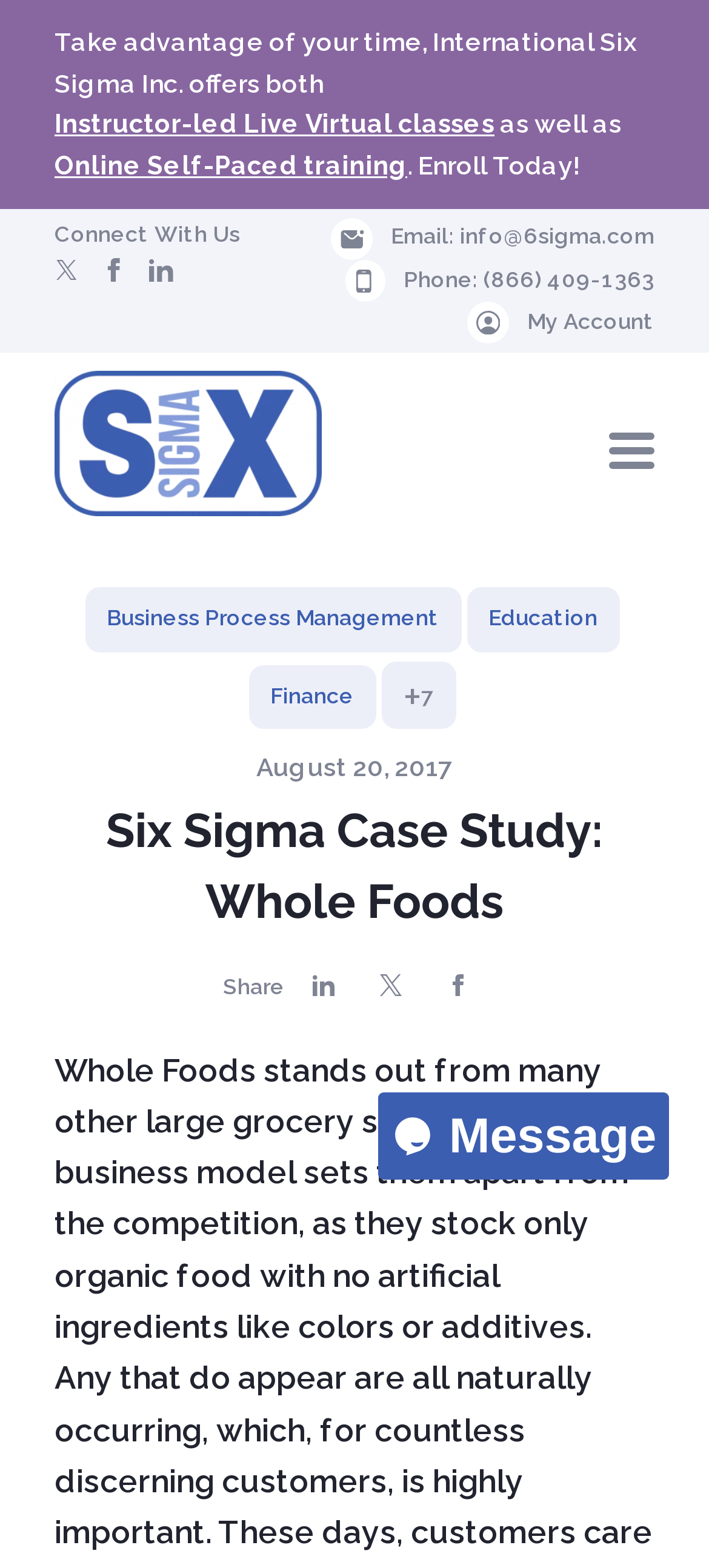Find the bounding box coordinates of the clickable element required to execute the following instruction: "Enroll in a course". Provide the coordinates as four float numbers between 0 and 1, i.e., [left, top, right, bottom].

[0.077, 0.066, 0.159, 0.082]